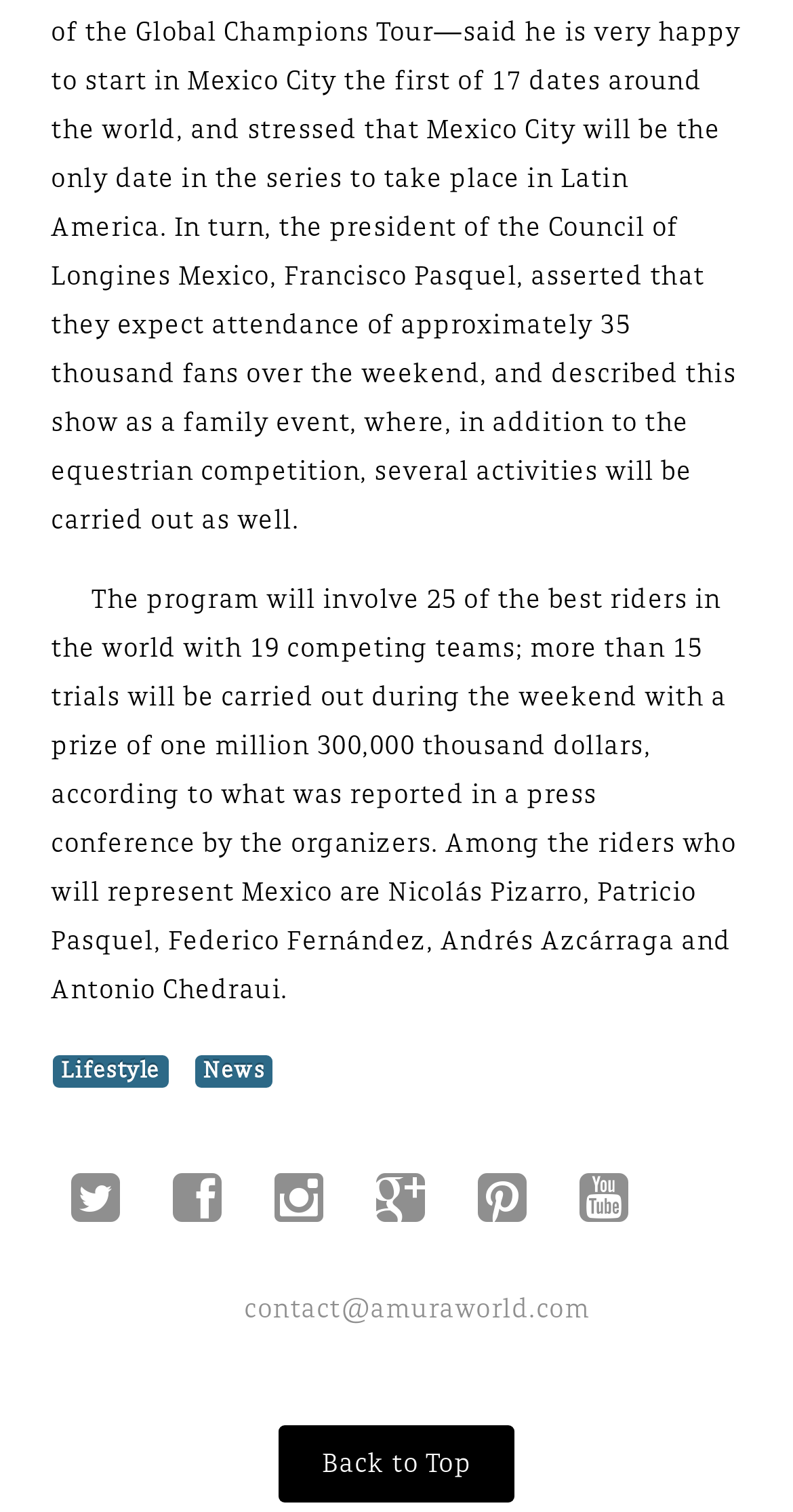Answer the question using only one word or a concise phrase: What is the email address to contact?

contact@amuraworld.com